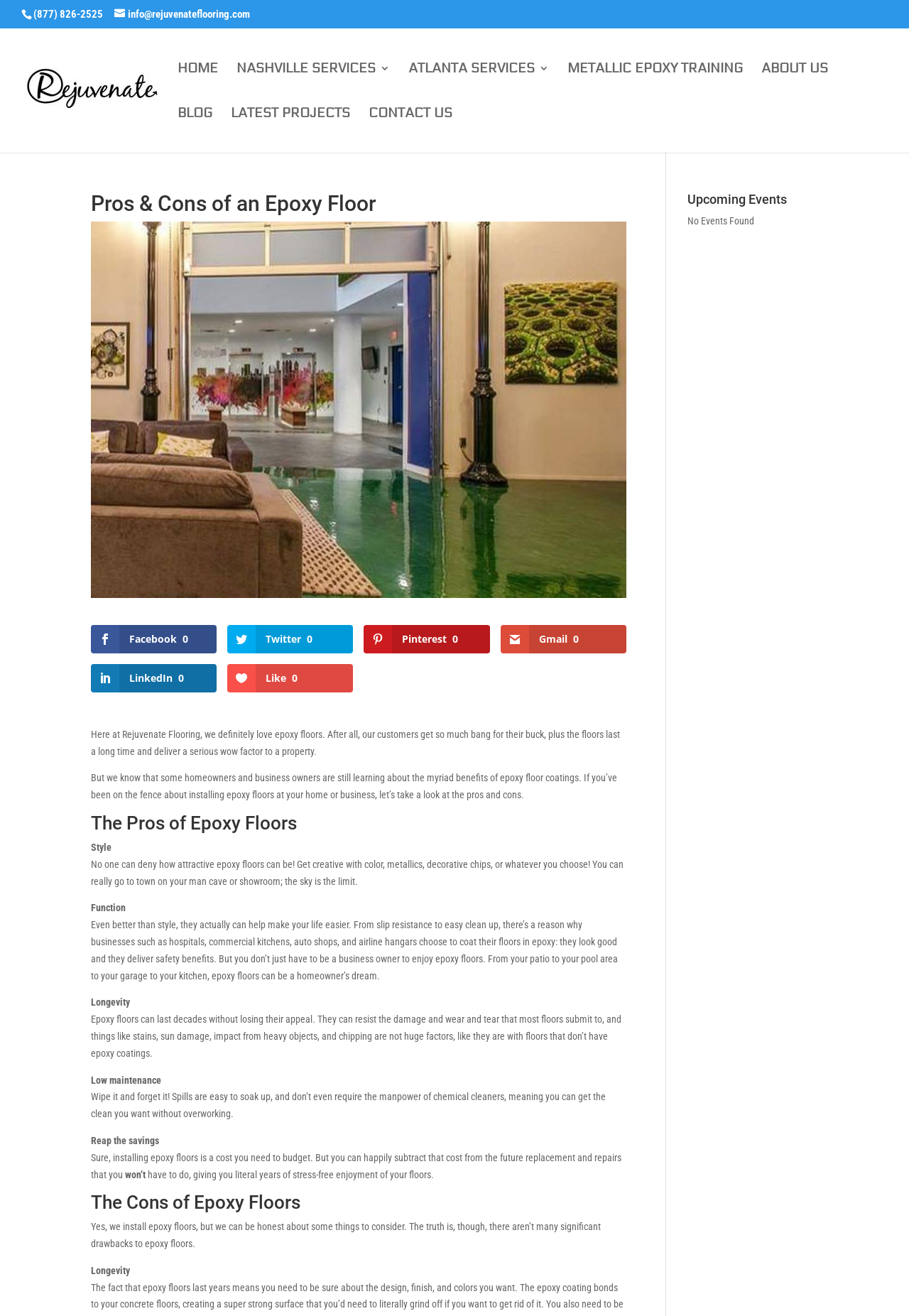Please specify the bounding box coordinates of the area that should be clicked to accomplish the following instruction: "Share this item". The coordinates should consist of four float numbers between 0 and 1, i.e., [left, top, right, bottom].

None